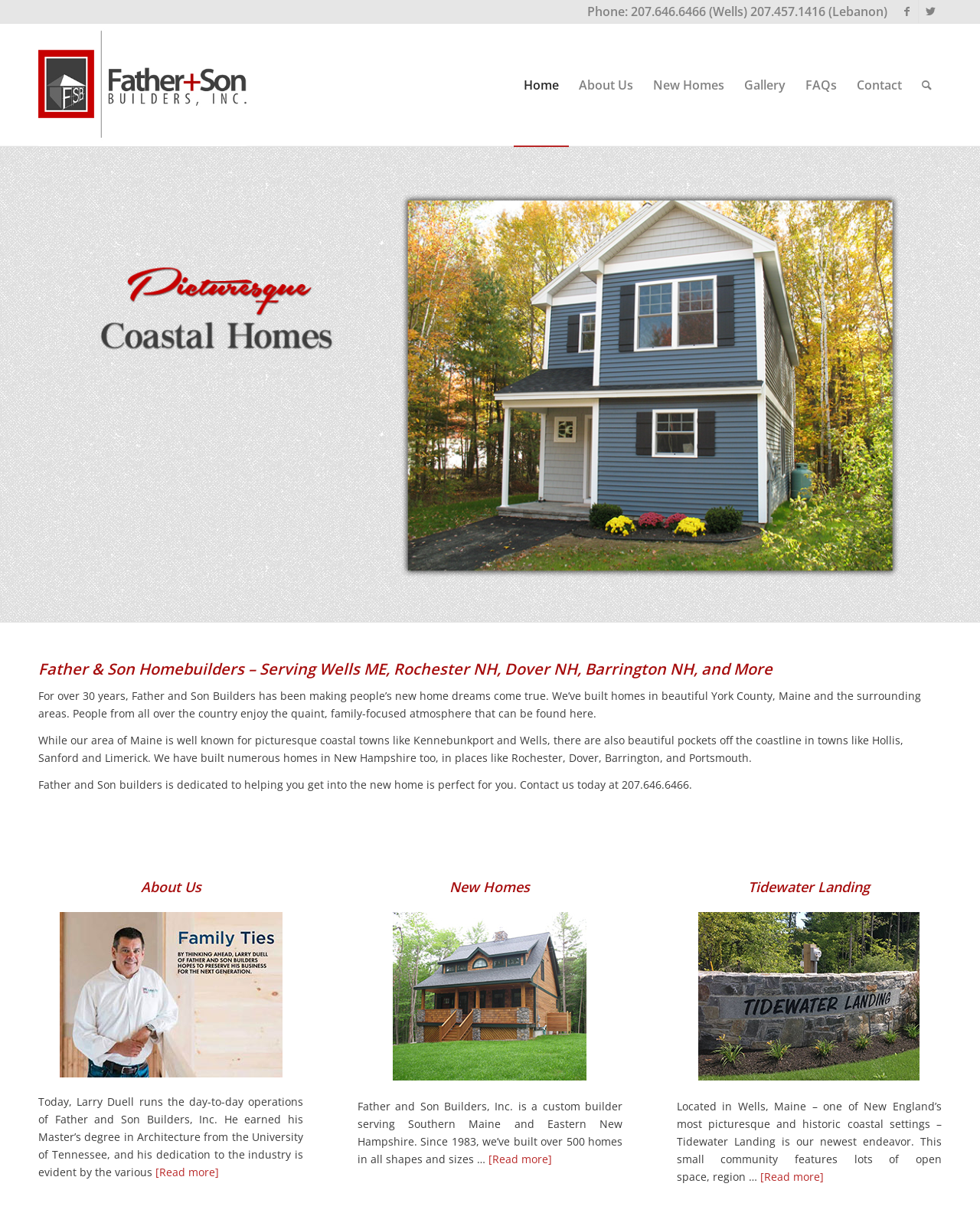Kindly determine the bounding box coordinates for the clickable area to achieve the given instruction: "Click on Facebook link".

[0.914, 0.0, 0.937, 0.019]